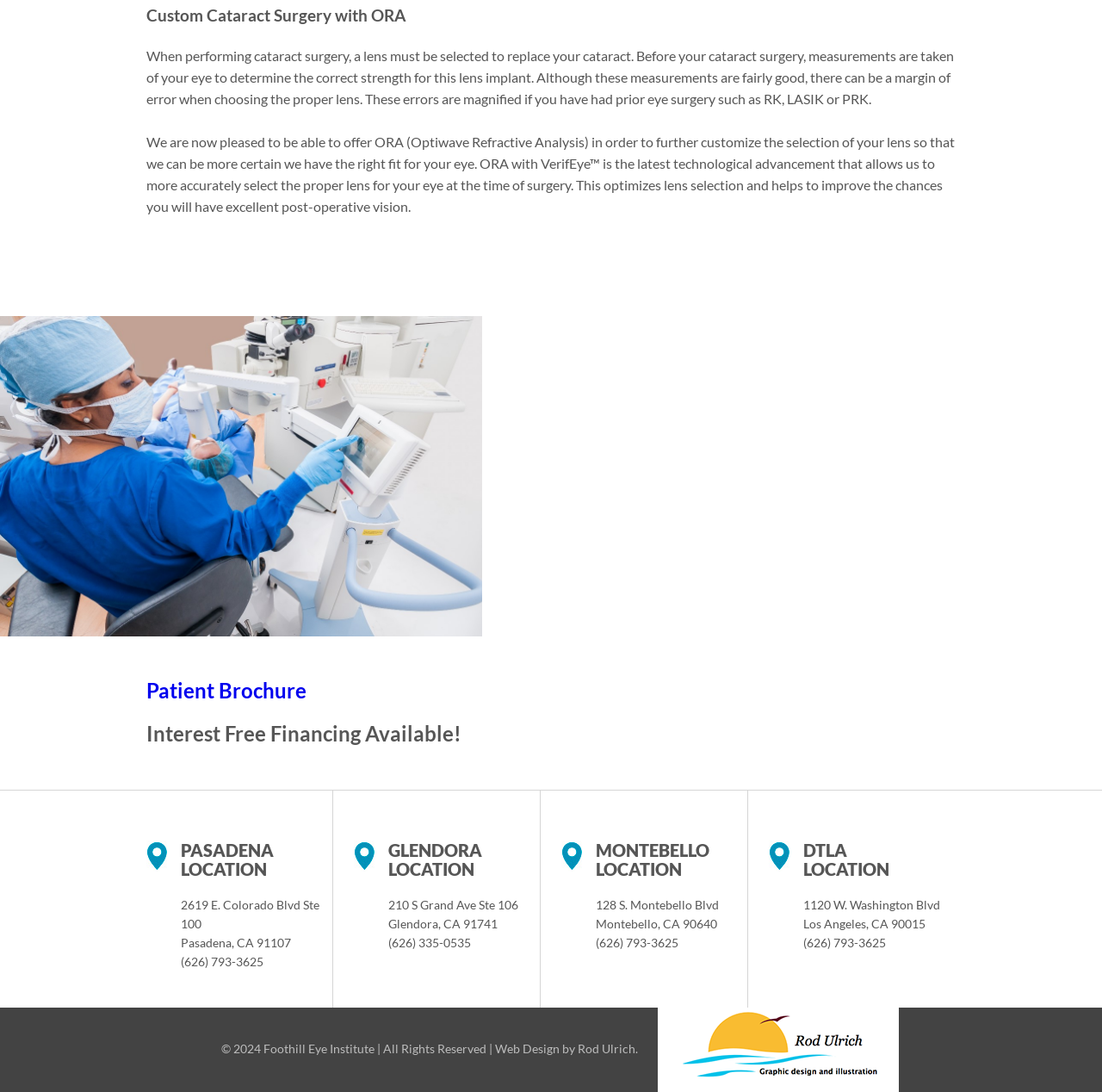What is the phone number of the Pasadena location?
Using the information from the image, give a concise answer in one word or a short phrase.

(626) 793-3625